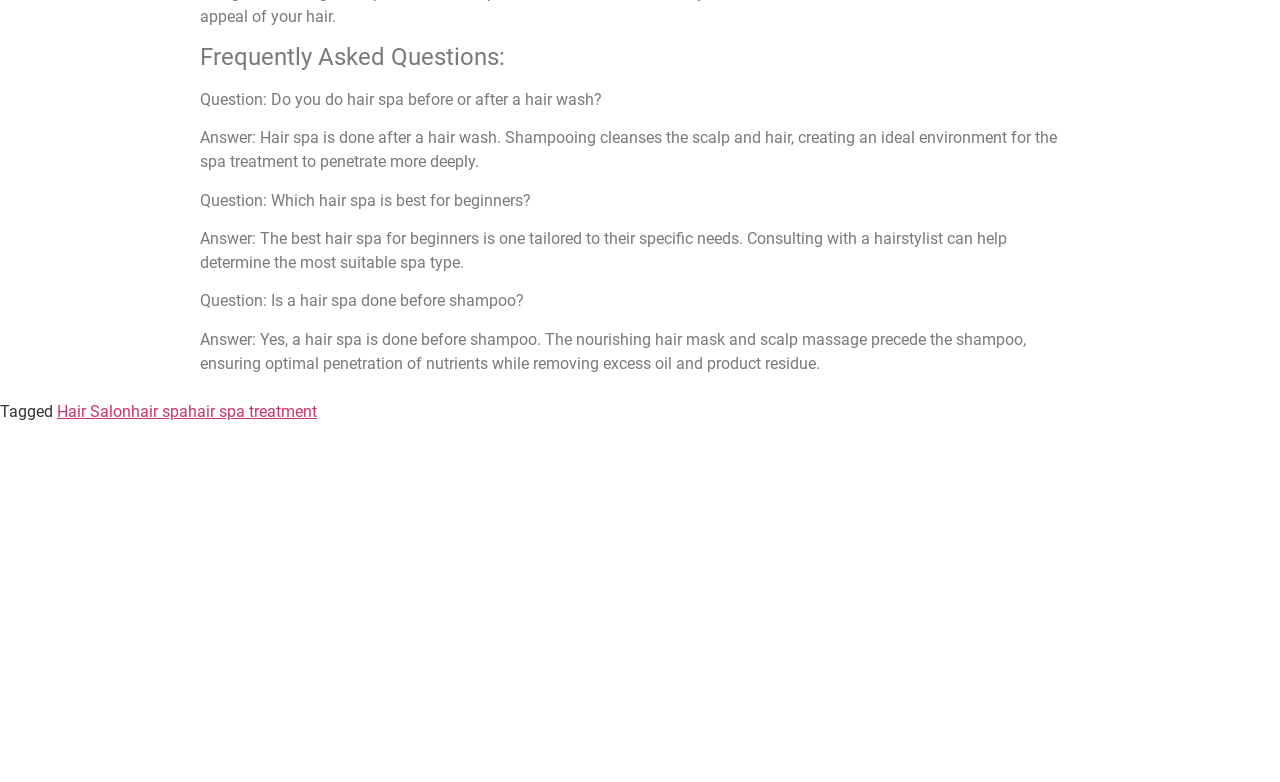Determine the bounding box coordinates of the UI element described by: "hair spa treatment".

[0.147, 0.514, 0.248, 0.539]